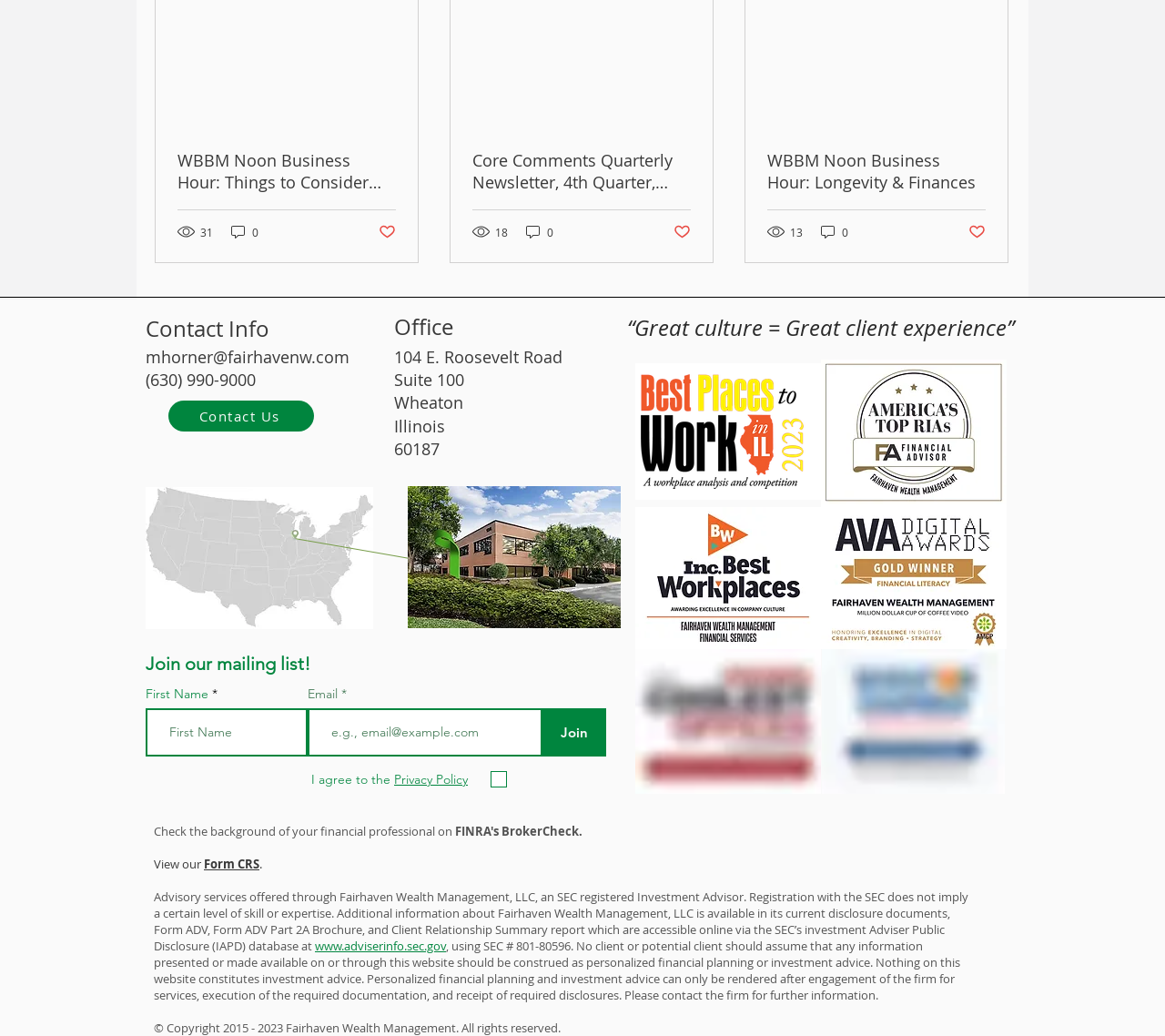Provide a brief response to the question below using a single word or phrase: 
How many views does the 'WBBM Noon Business Hour: Things to Consider When Relocating for a New Job' post have?

31 views